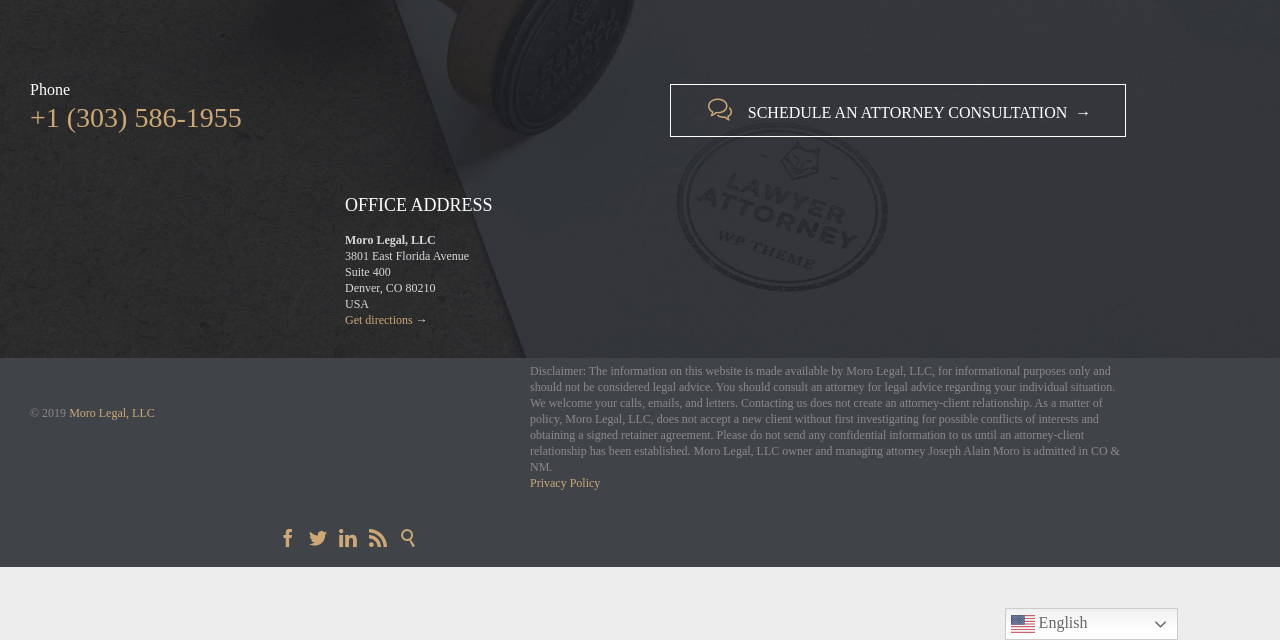Using the description: "Moro Legal, LLC", identify the bounding box of the corresponding UI element in the screenshot.

[0.054, 0.634, 0.121, 0.656]